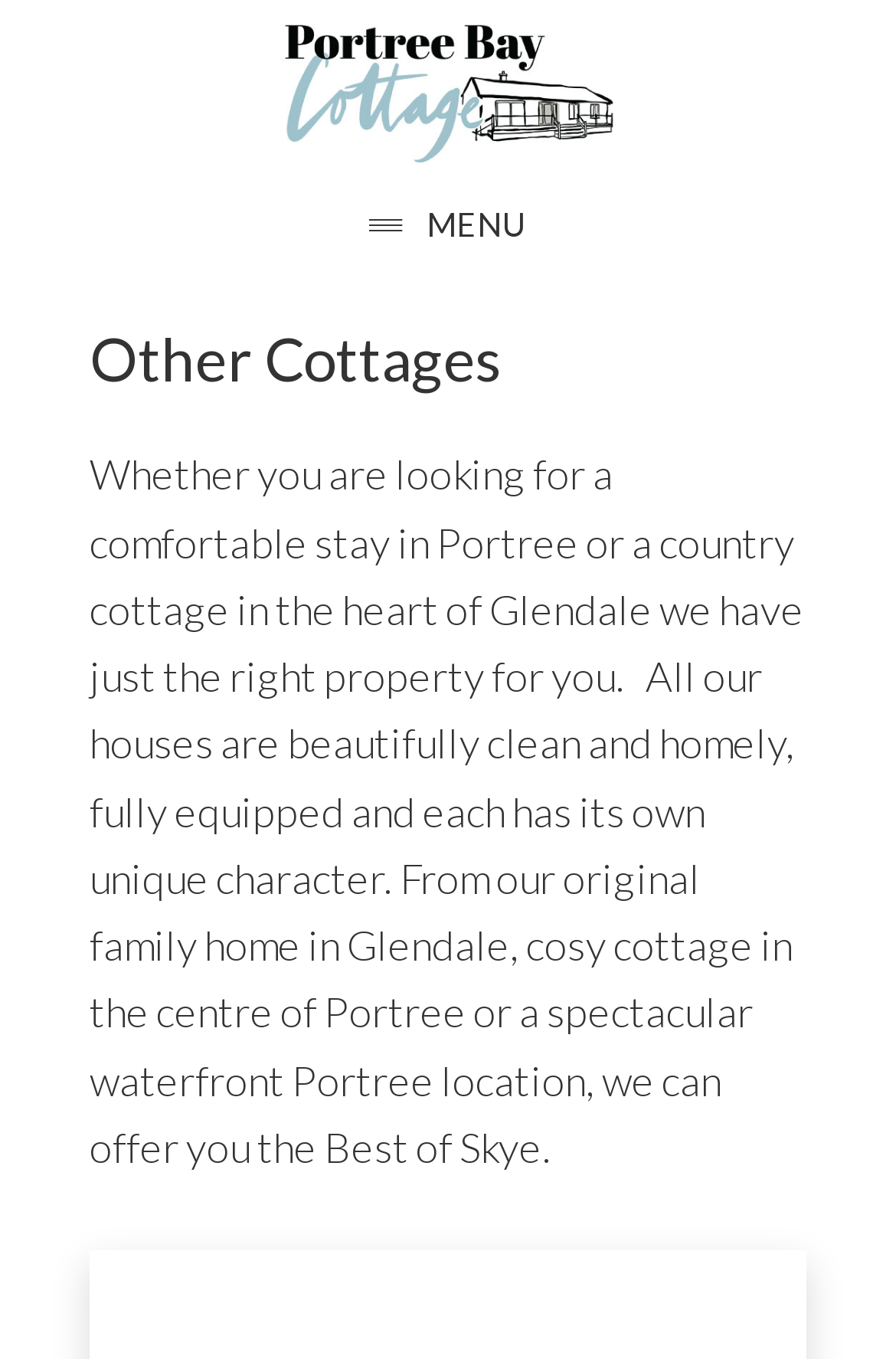Find the bounding box coordinates of the UI element according to this description: "Menu".

[0.103, 0.127, 0.897, 0.206]